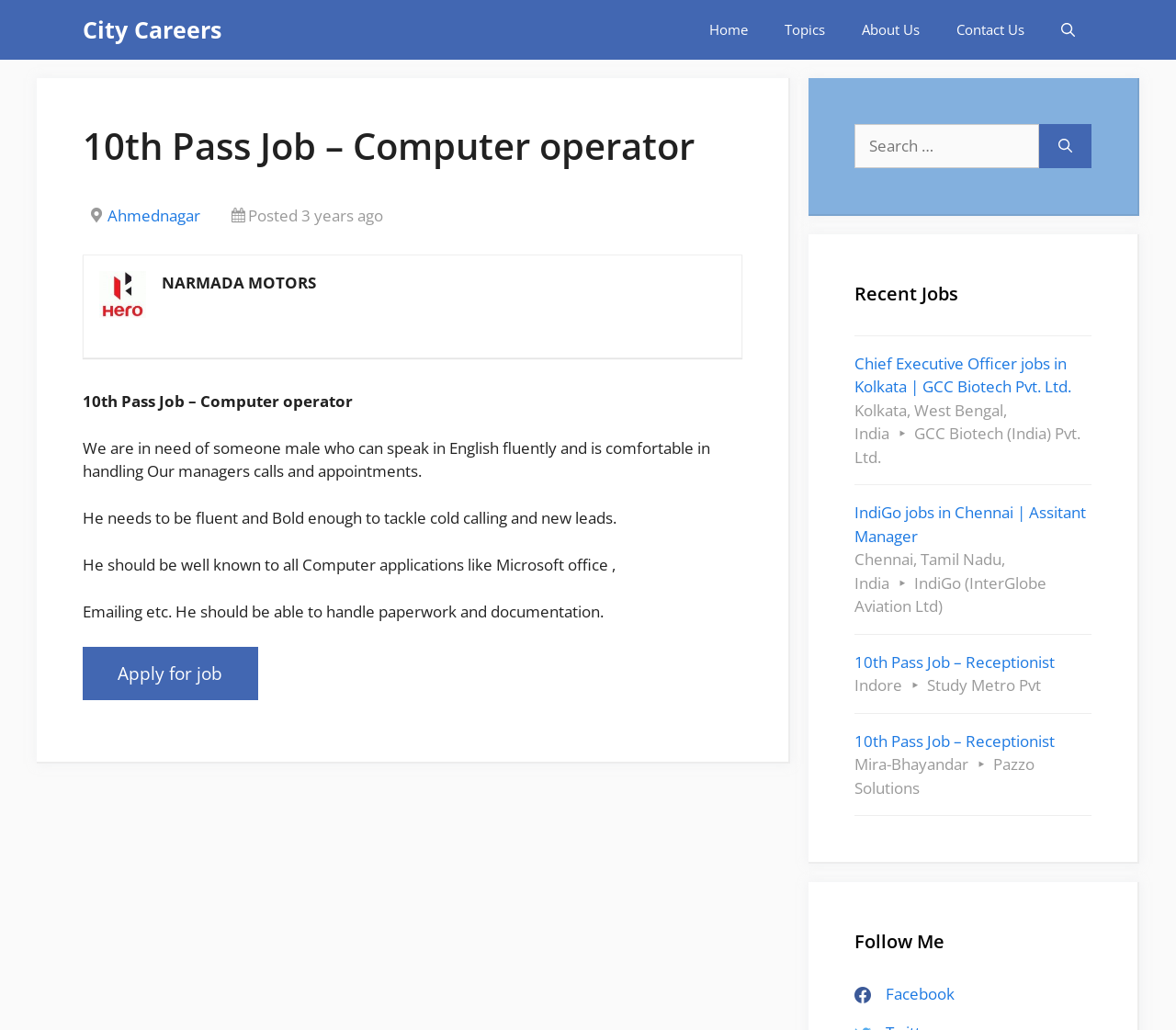Locate the bounding box coordinates of the element you need to click to accomplish the task described by this instruction: "Follow on Facebook".

[0.72, 0.954, 0.812, 0.975]